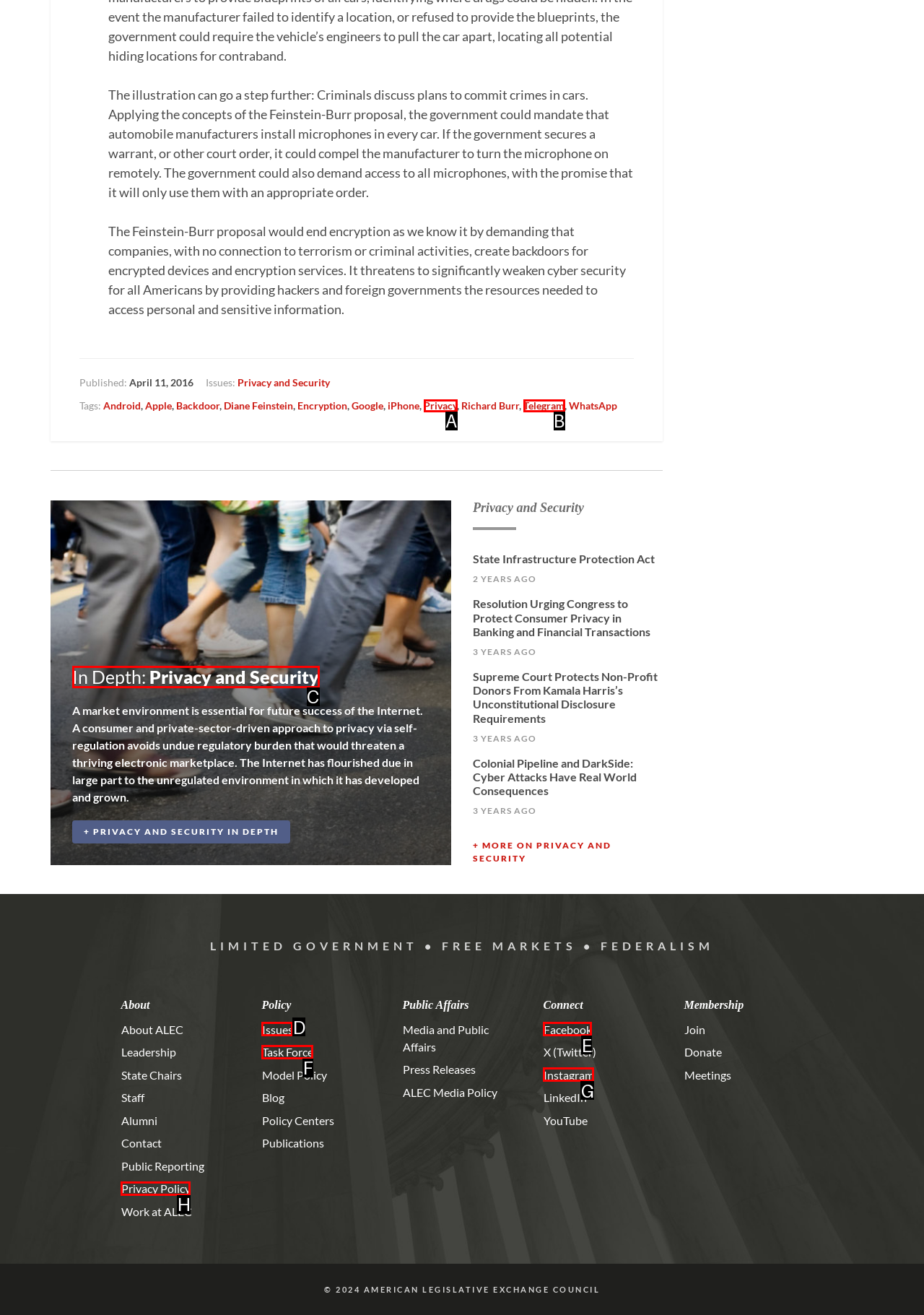Select the letter of the option that corresponds to: In Depth: Privacy and Security
Provide the letter from the given options.

C